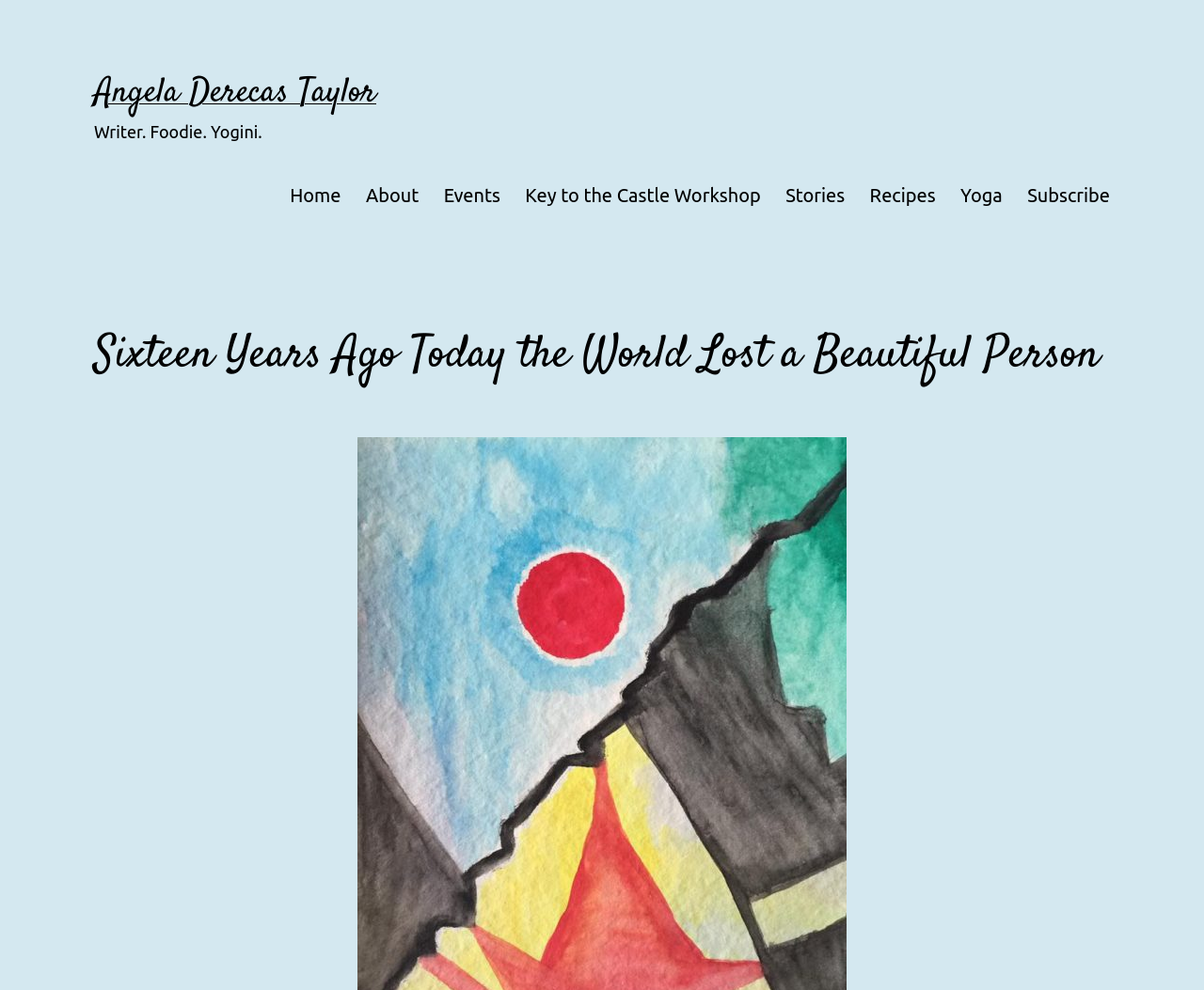Answer the following query concisely with a single word or phrase:
How many links are present on the webpage?

10